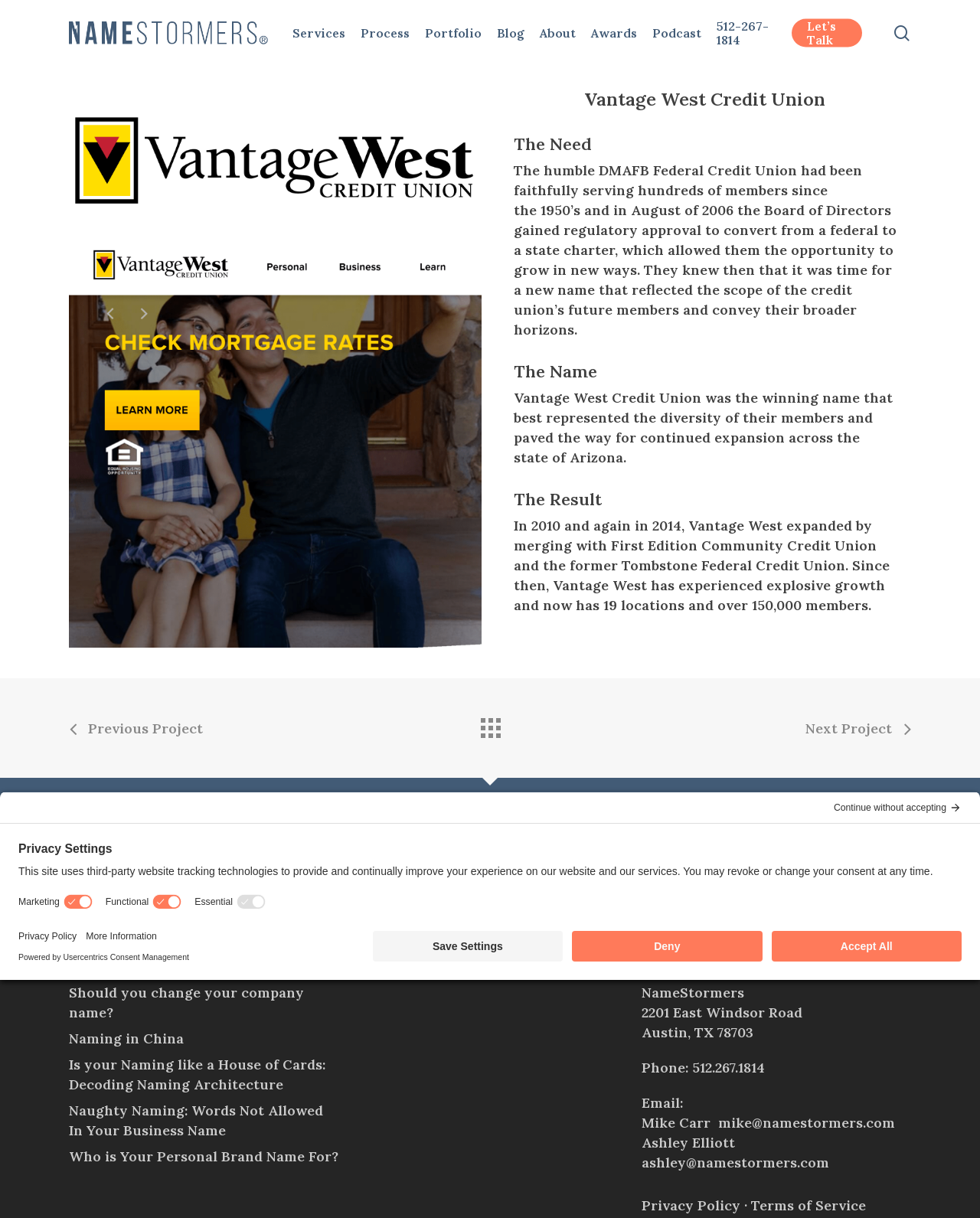Refer to the screenshot and give an in-depth answer to this question: What is the phone number of NameStormers?

I found the answer by looking at the contact information section, where it says 'Phone: 512.267.1814'.